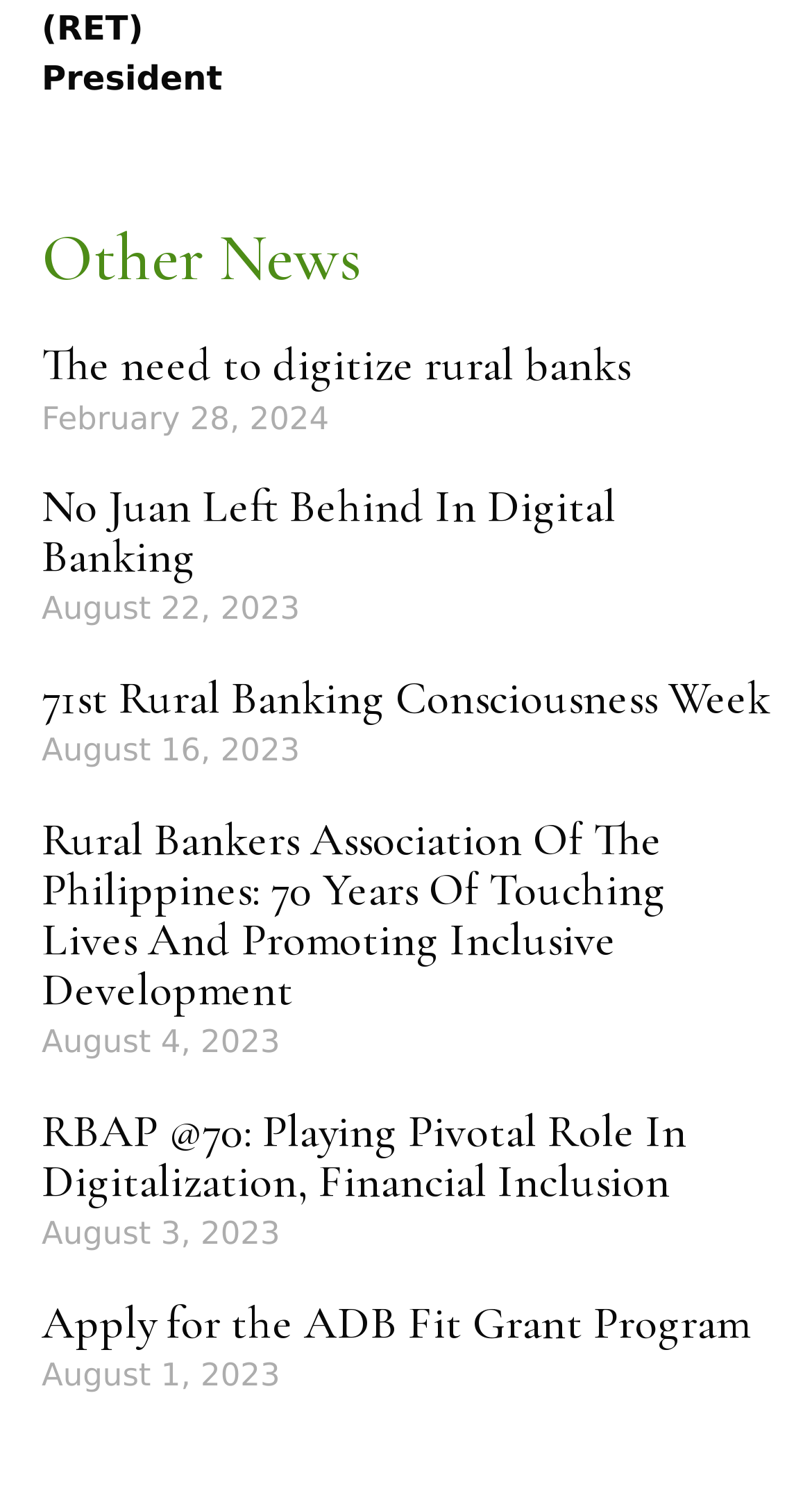What is the theme of the articles on this webpage?
Look at the webpage screenshot and answer the question with a detailed explanation.

By examining the headings and contents of the articles, I can infer that the theme of the articles on this webpage is related to rural banking, as they all mention rural banks, digitalization, and financial inclusion.